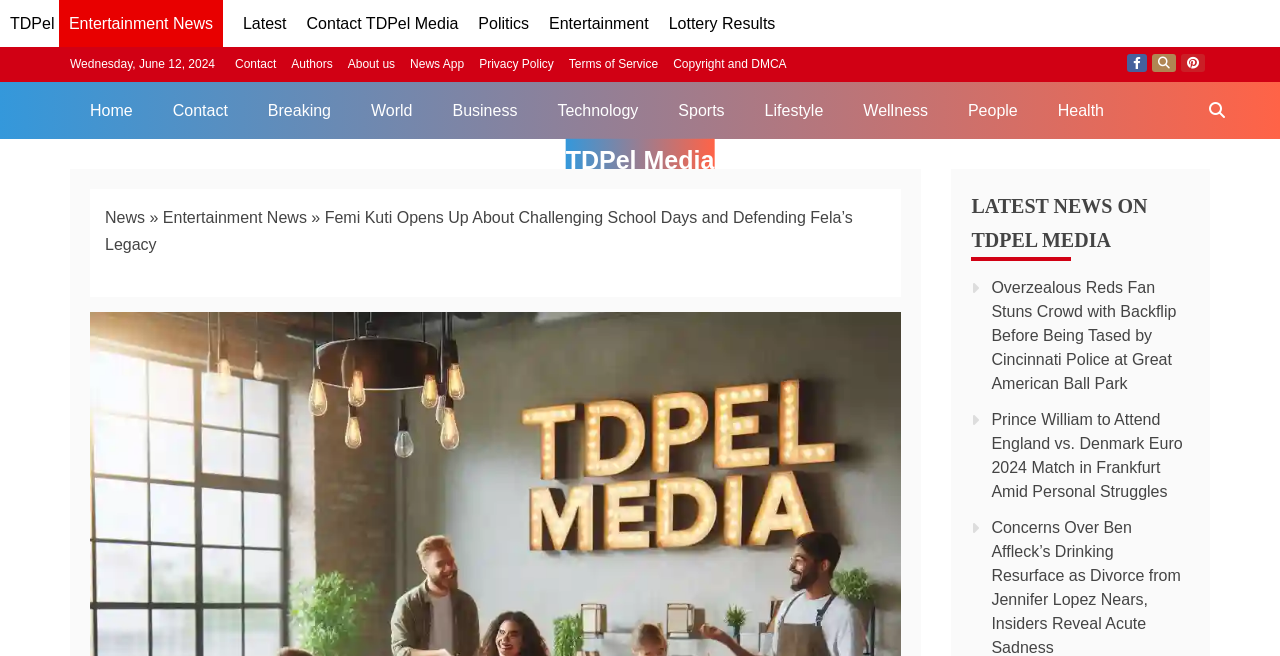Highlight the bounding box coordinates of the element that should be clicked to carry out the following instruction: "Read latest news". The coordinates must be given as four float numbers ranging from 0 to 1, i.e., [left, top, right, bottom].

[0.19, 0.023, 0.224, 0.049]